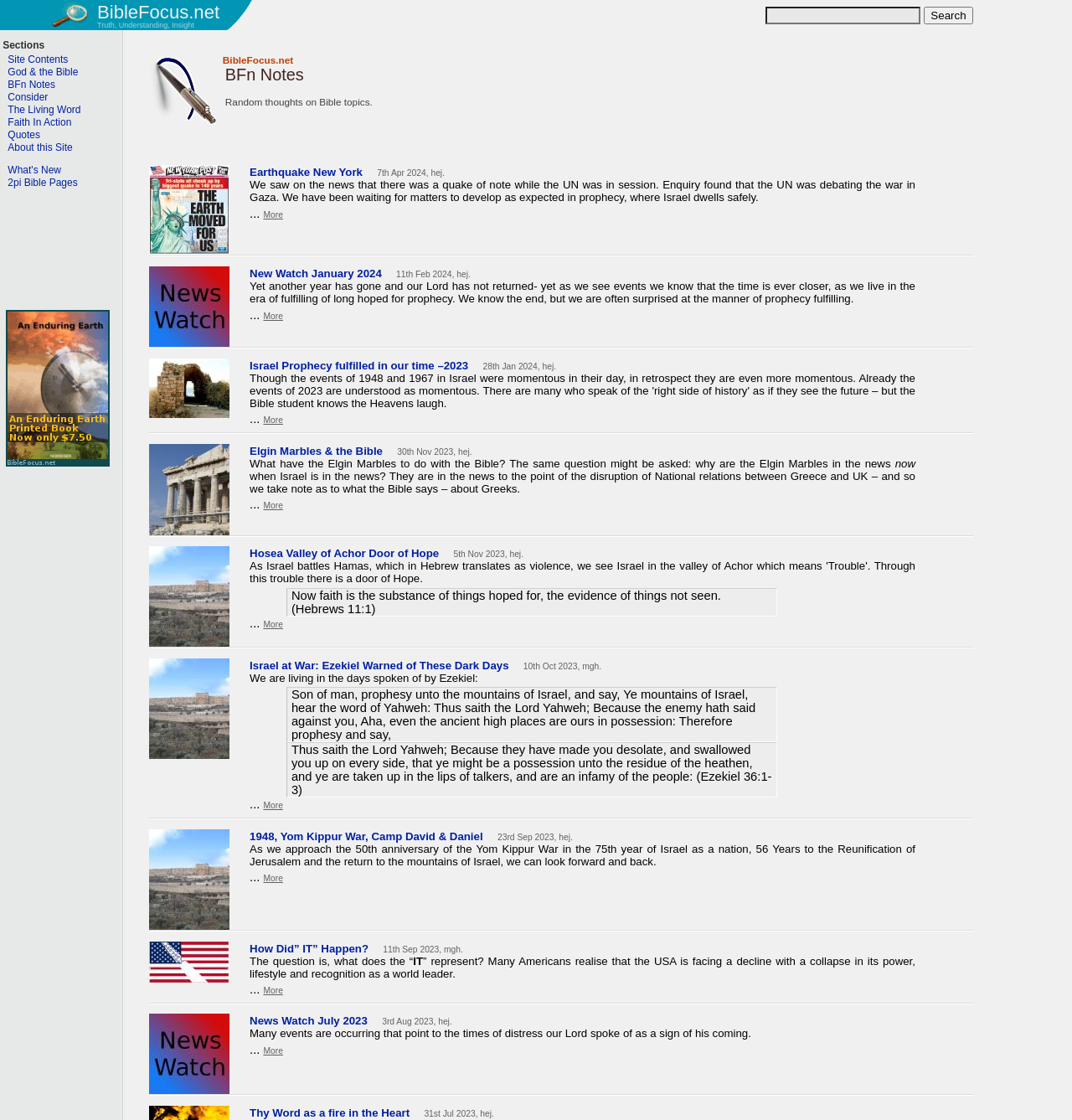What is the topic of the 'Earthquake New York' section?
Please answer using one word or phrase, based on the screenshot.

UN debate on Gaza war